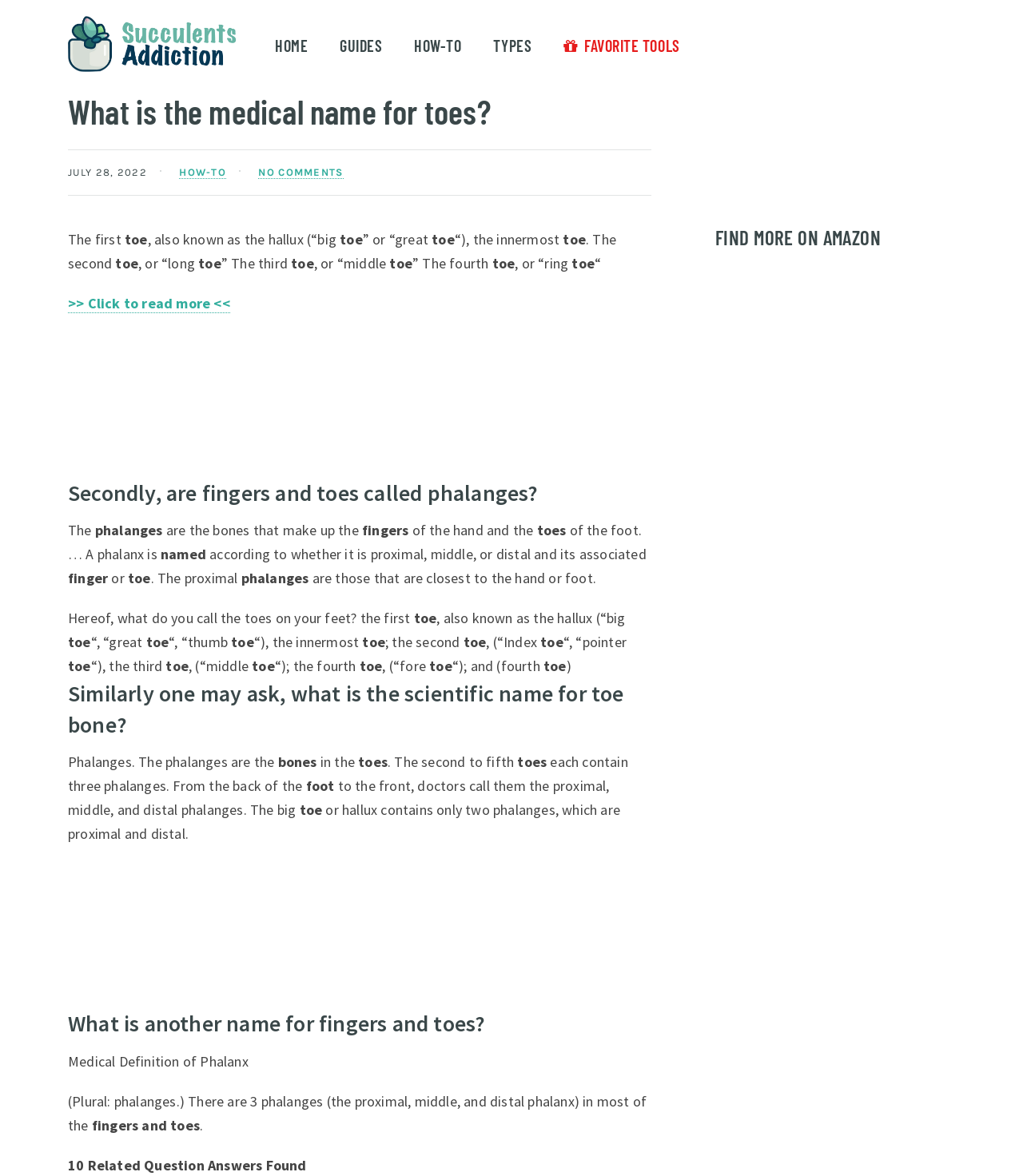Using the element description provided, determine the bounding box coordinates in the format (top-left x, top-left y, bottom-right x, bottom-right y). Ensure that all values are floating point numbers between 0 and 1. Element description: aria-label="Advertisement" name="aswift_1" title="Advertisement"

[0.066, 0.282, 0.637, 0.406]